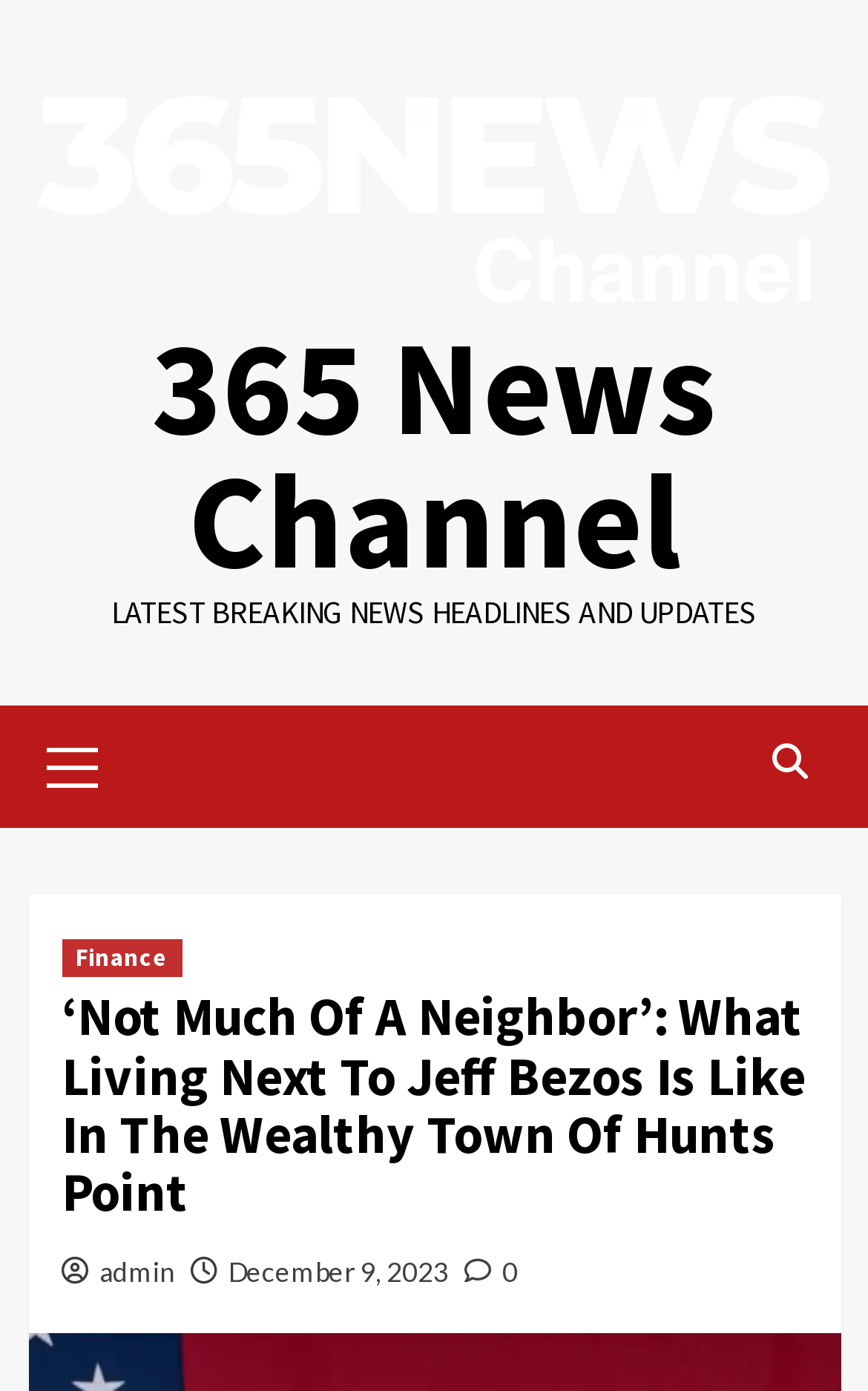How many comments are there on this article?
Answer briefly with a single word or phrase based on the image.

0